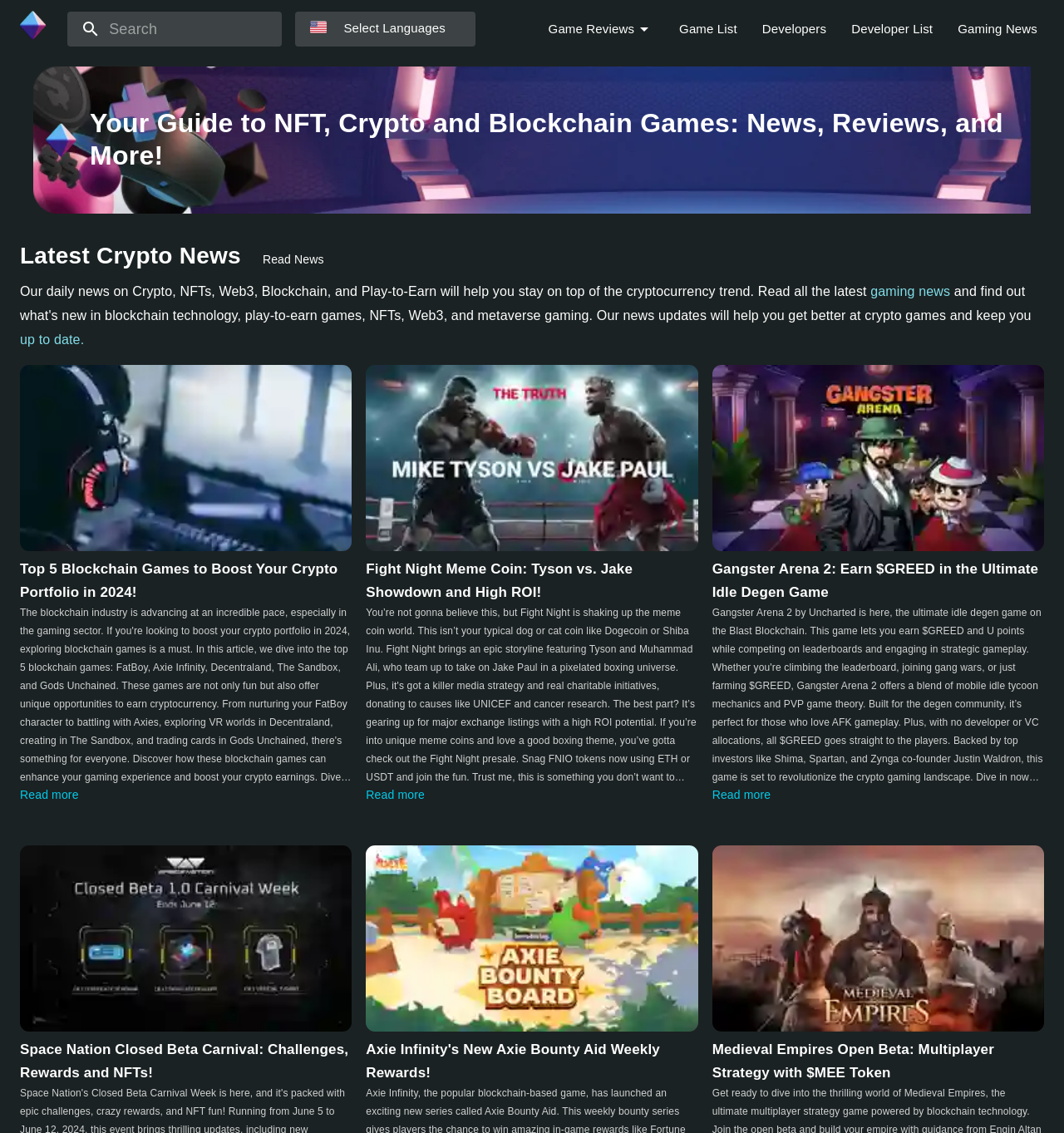Predict the bounding box of the UI element based on the description: "Developers". The coordinates should be four float numbers between 0 and 1, formatted as [left, top, right, bottom].

[0.716, 0.018, 0.777, 0.034]